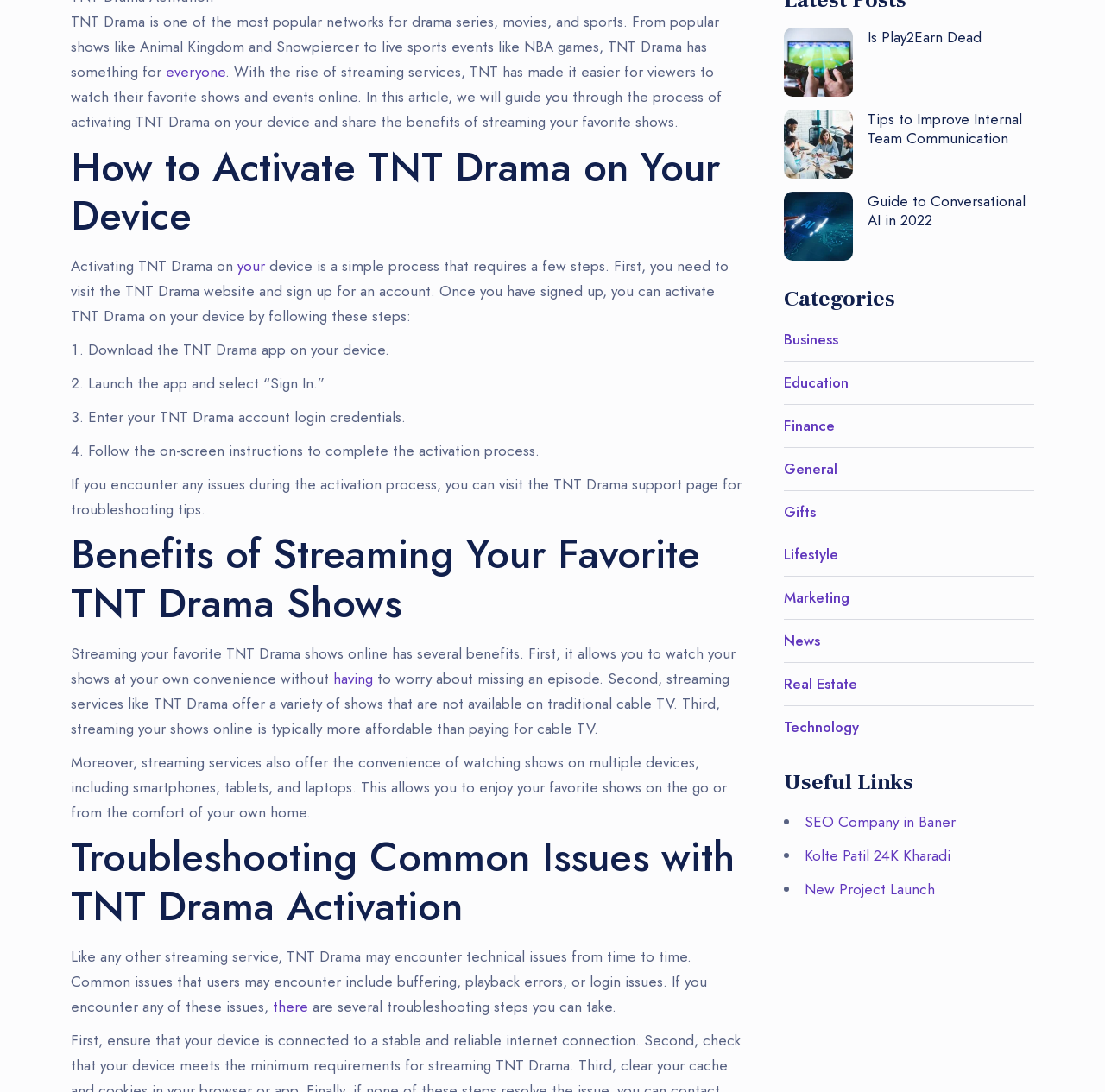Predict the bounding box coordinates for the UI element described as: "Real Estate". The coordinates should be four float numbers between 0 and 1, presented as [left, top, right, bottom].

[0.709, 0.617, 0.776, 0.636]